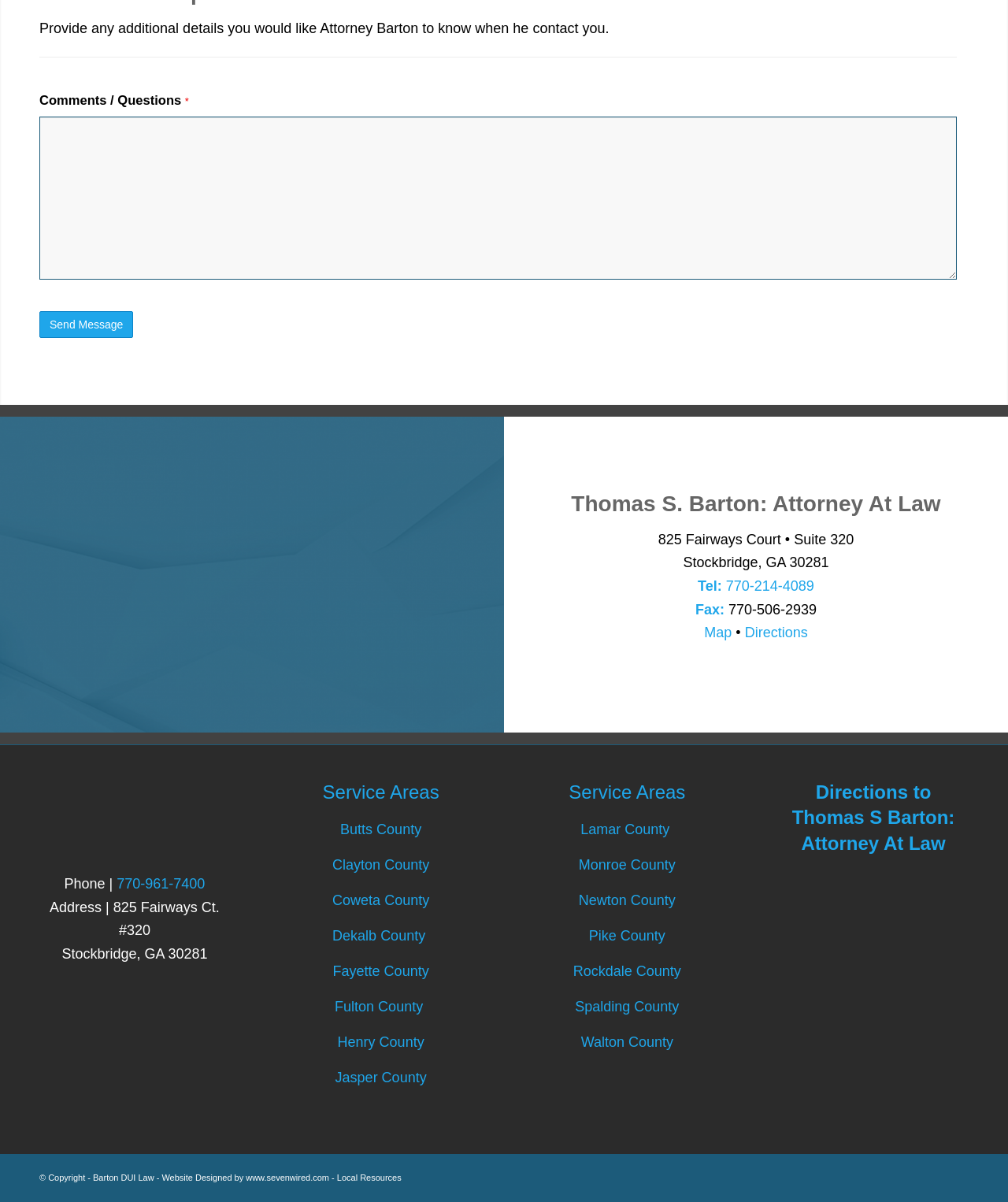Please specify the bounding box coordinates of the clickable section necessary to execute the following command: "Call 770-214-4089".

[0.72, 0.481, 0.808, 0.494]